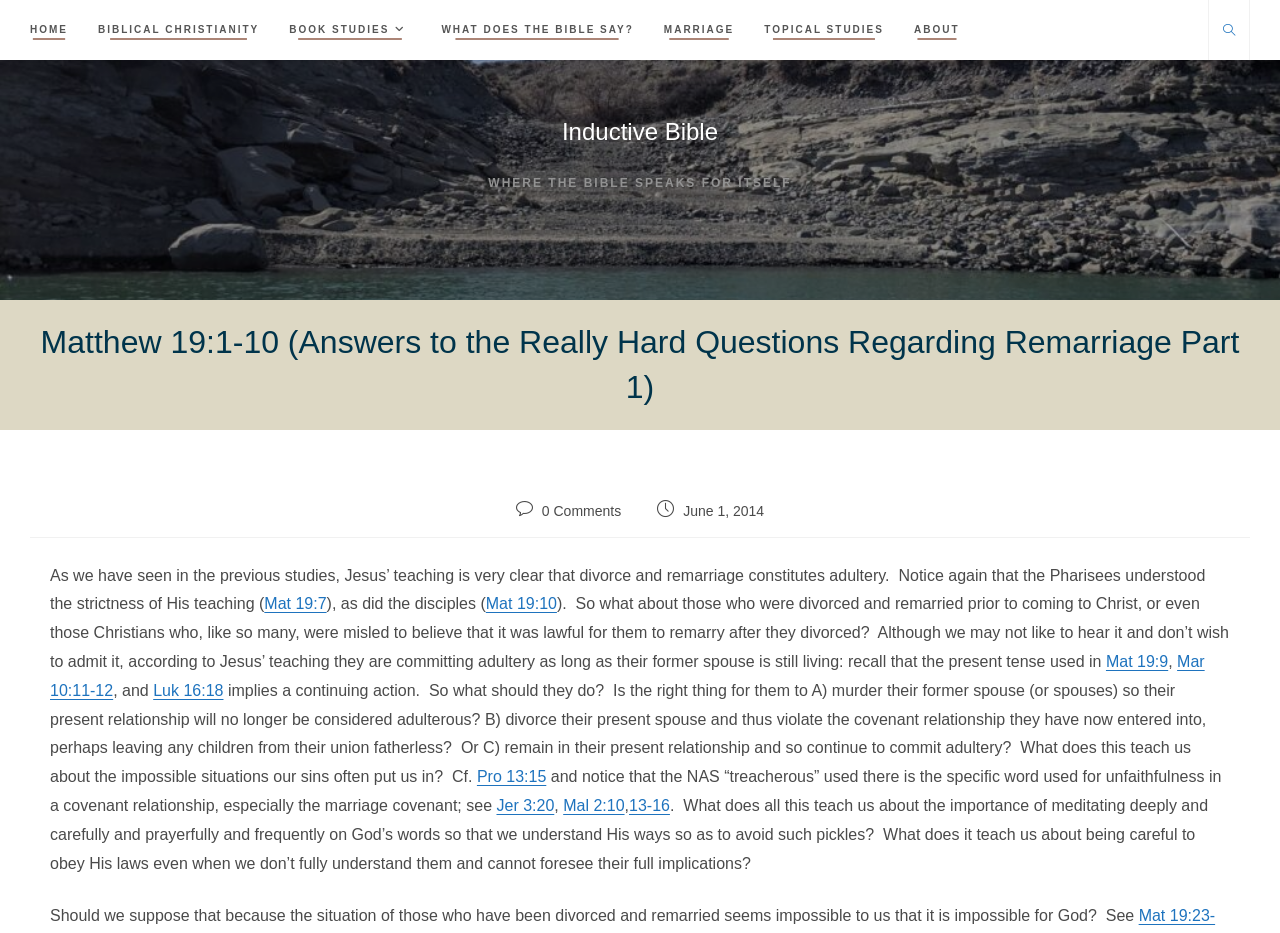Provide the bounding box coordinates for the area that should be clicked to complete the instruction: "Read the 'Matthew 19:1-10' article".

[0.023, 0.343, 0.977, 0.439]